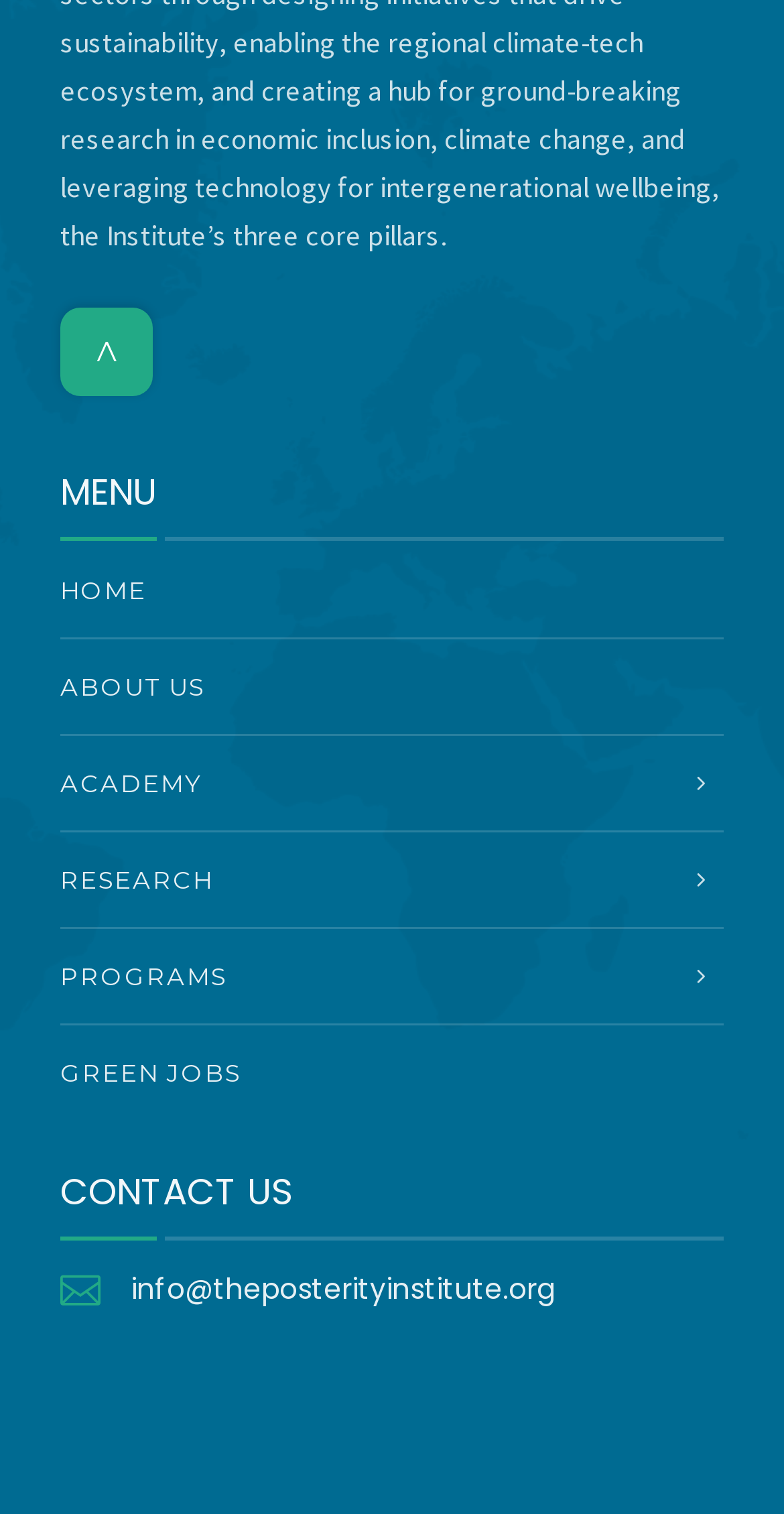Identify the bounding box of the UI element that matches this description: "About Us".

[0.077, 0.423, 0.923, 0.487]